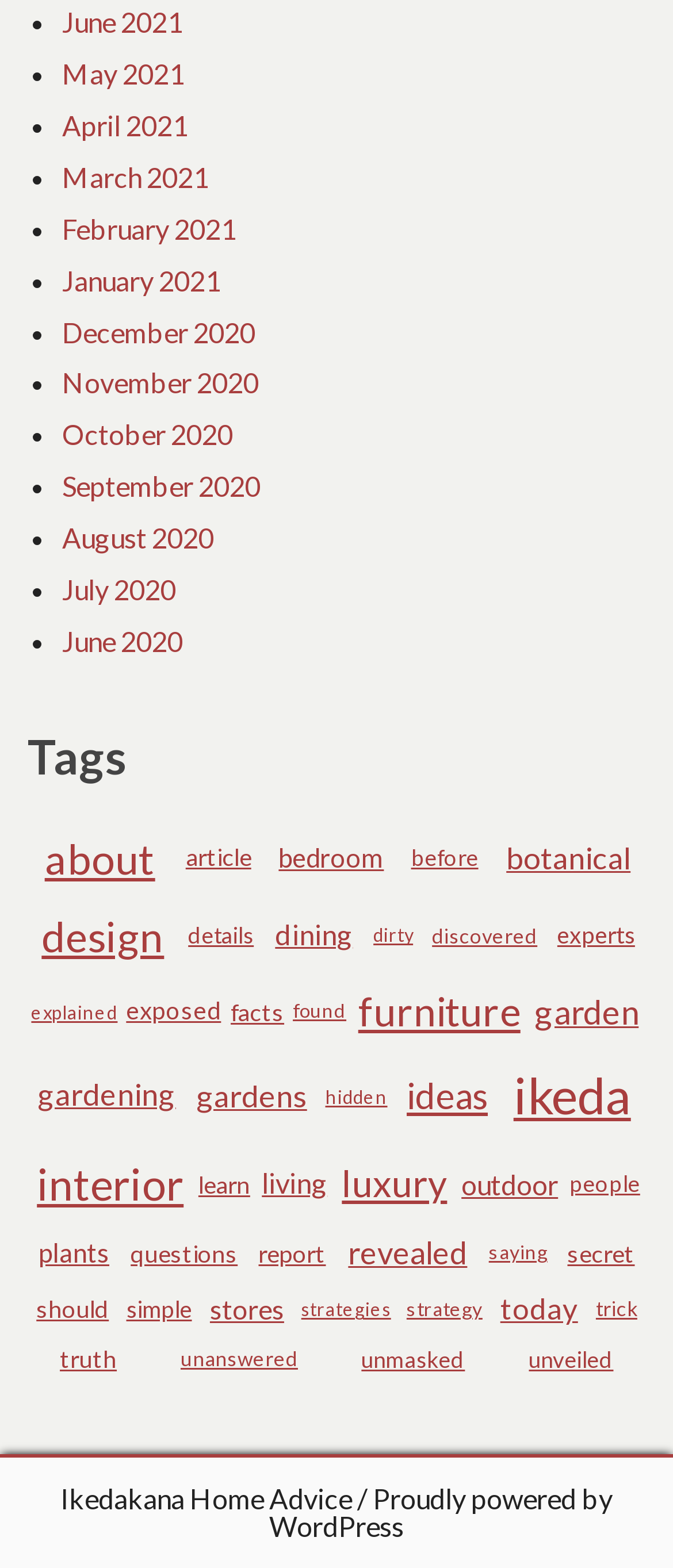Could you find the bounding box coordinates of the clickable area to complete this instruction: "Read articles from 'June 2021'"?

[0.092, 0.004, 0.272, 0.025]